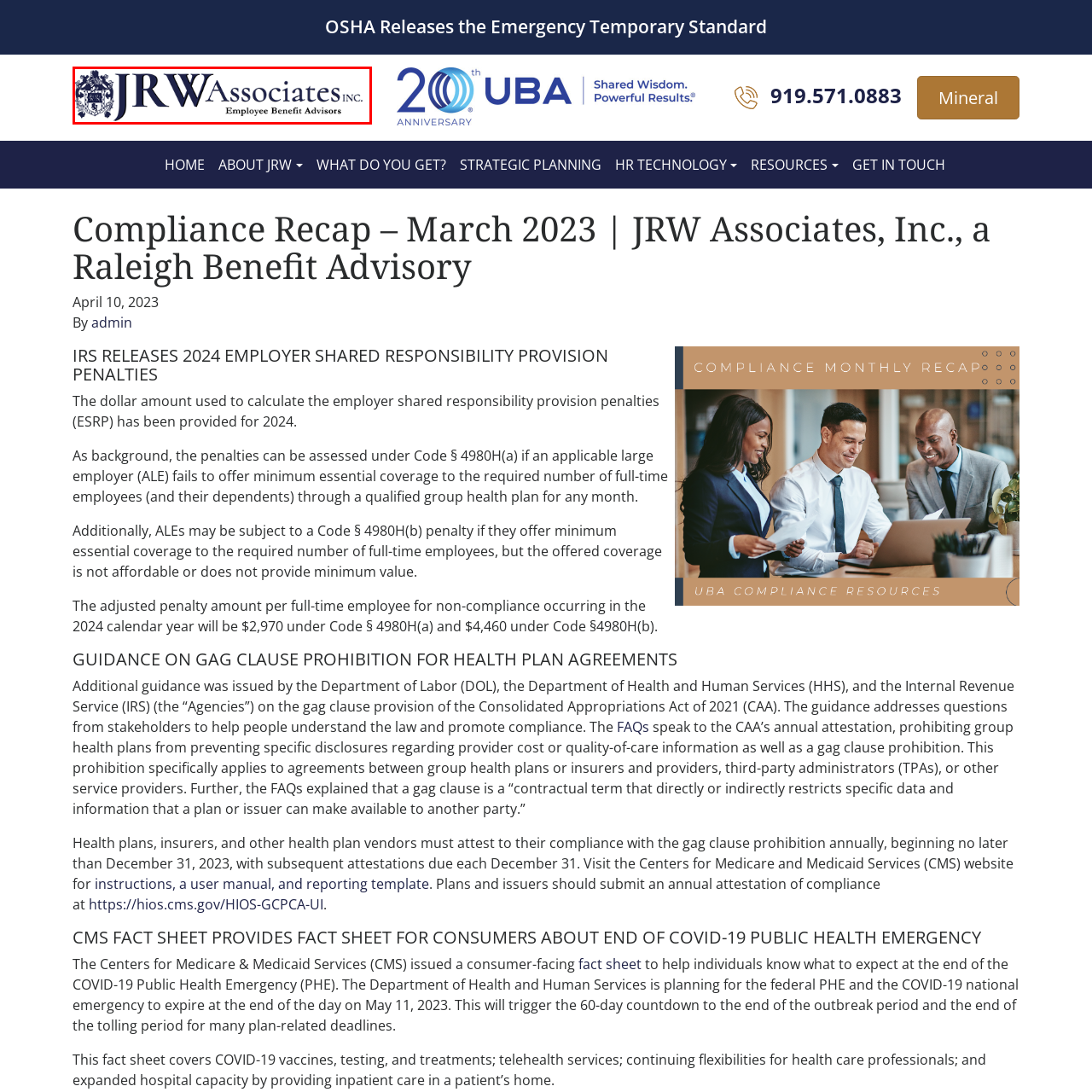Examine the image inside the red outline, What is the company's specialization?
 Answer with a single word or phrase.

Employee benefits advisory services